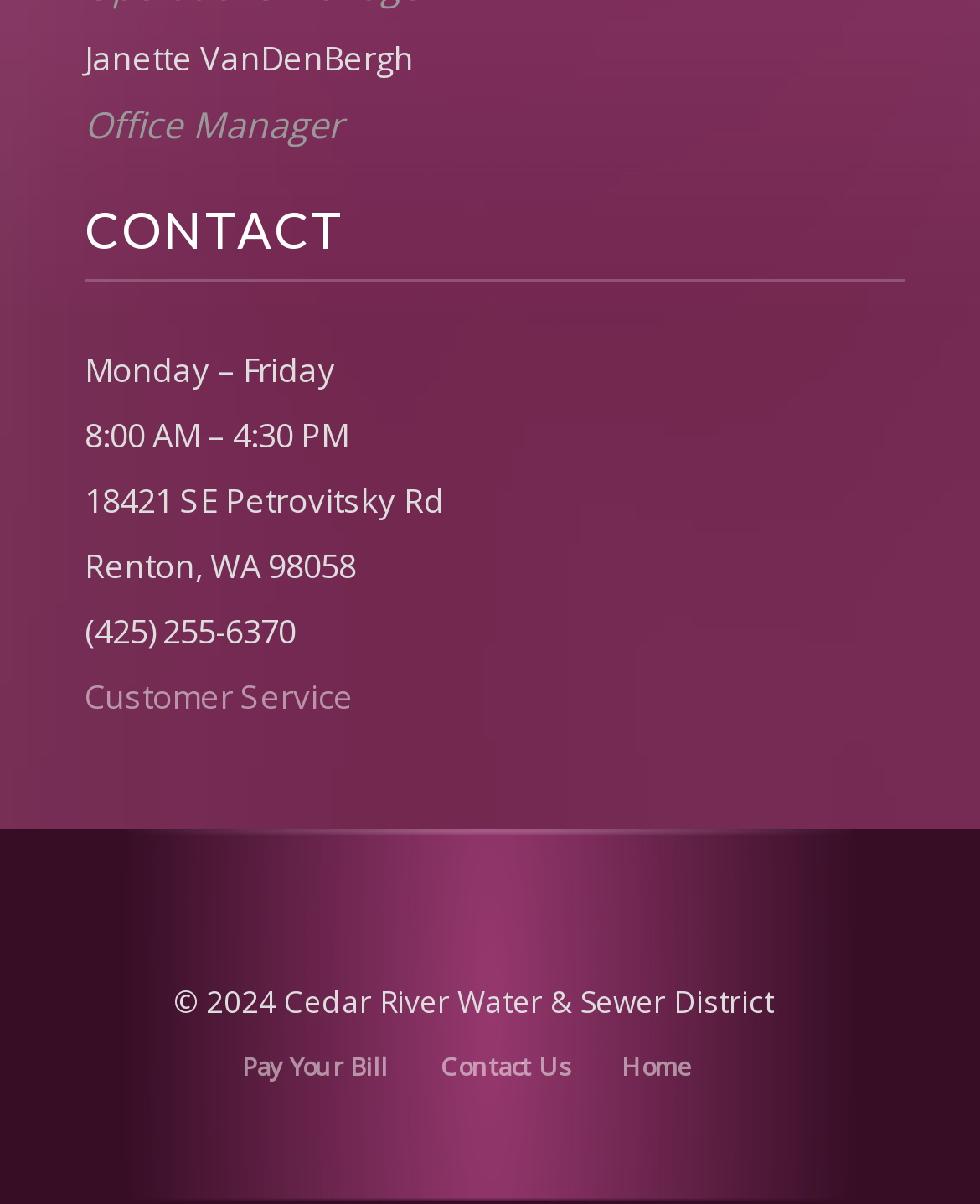What is the name of the office manager?
Please answer the question as detailed as possible based on the image.

I found the name 'Janette VanDenBergh' in the StaticText element with bounding box coordinates [0.086, 0.029, 0.422, 0.066], which is likely to be the name of the office manager.